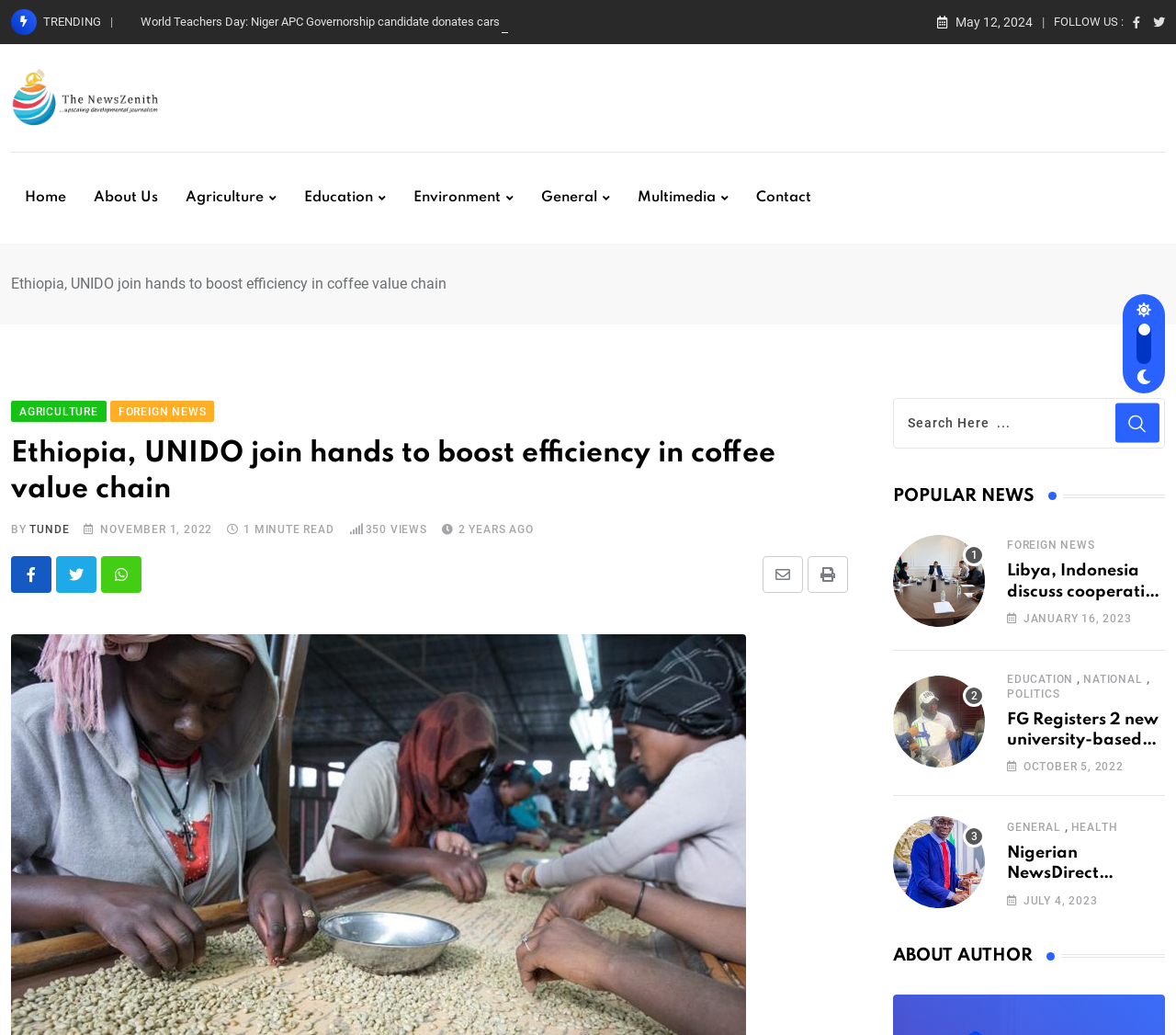Please find the bounding box coordinates of the section that needs to be clicked to achieve this instruction: "Click on the 'About Us' link".

[0.068, 0.148, 0.146, 0.235]